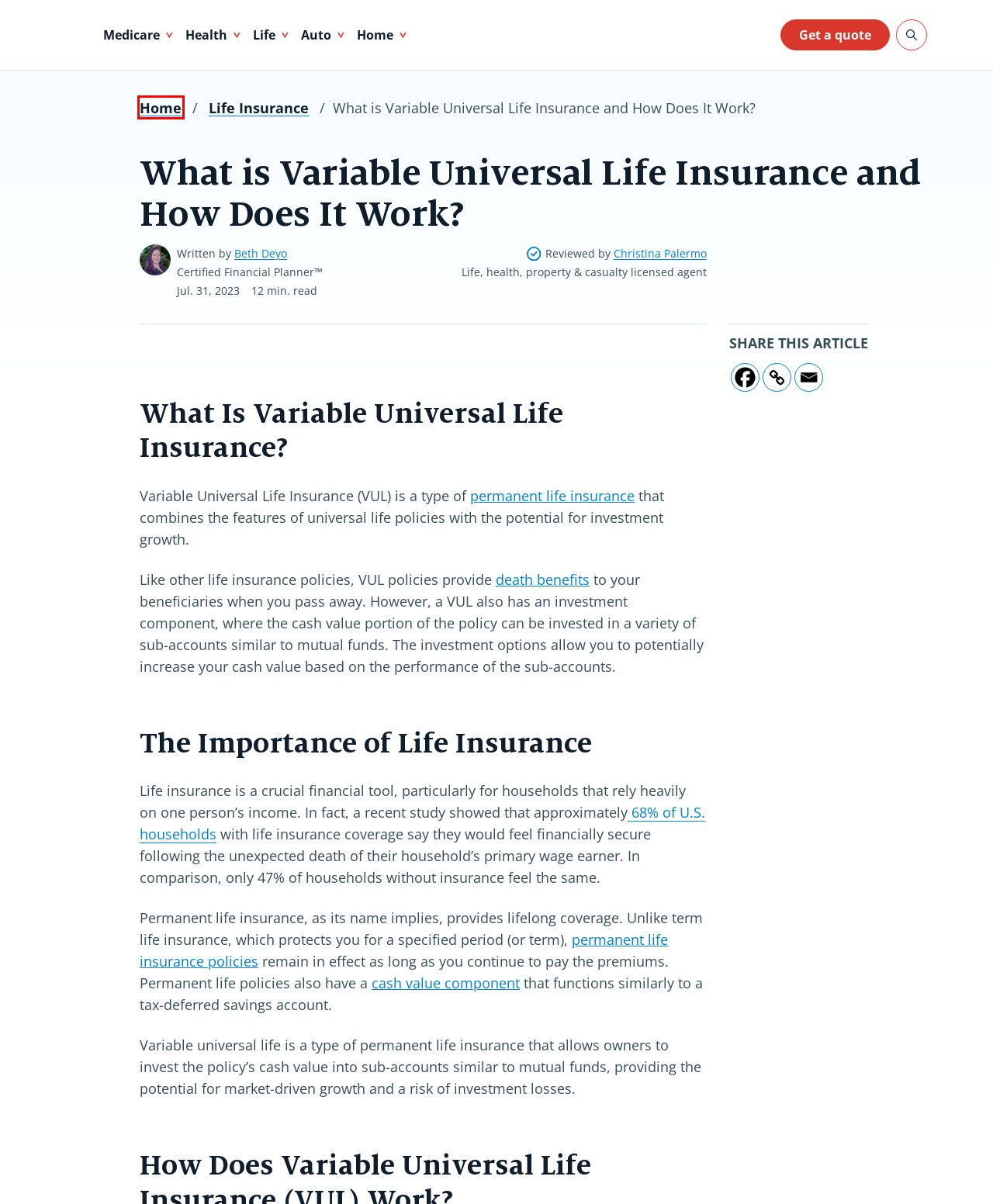Review the webpage screenshot provided, noting the red bounding box around a UI element. Choose the description that best matches the new webpage after clicking the element within the bounding box. The following are the options:
A. Shop and Compare Life Insurance Quotes Online - Assurance IQ
B. Assurance IQ
C. Christina Palermo - Assurance IQ
D. What is a Life Insurance Death Benefit & How They Work - Assurance IQ
E. What Is Cash Value Life Insurance: Benefits and More - Assurance IQ
F. What is Permanent Life Insurance? Pros and Cons - Assurance IQ
G. Plates
H. Beth Deyo - Assurance IQ

B